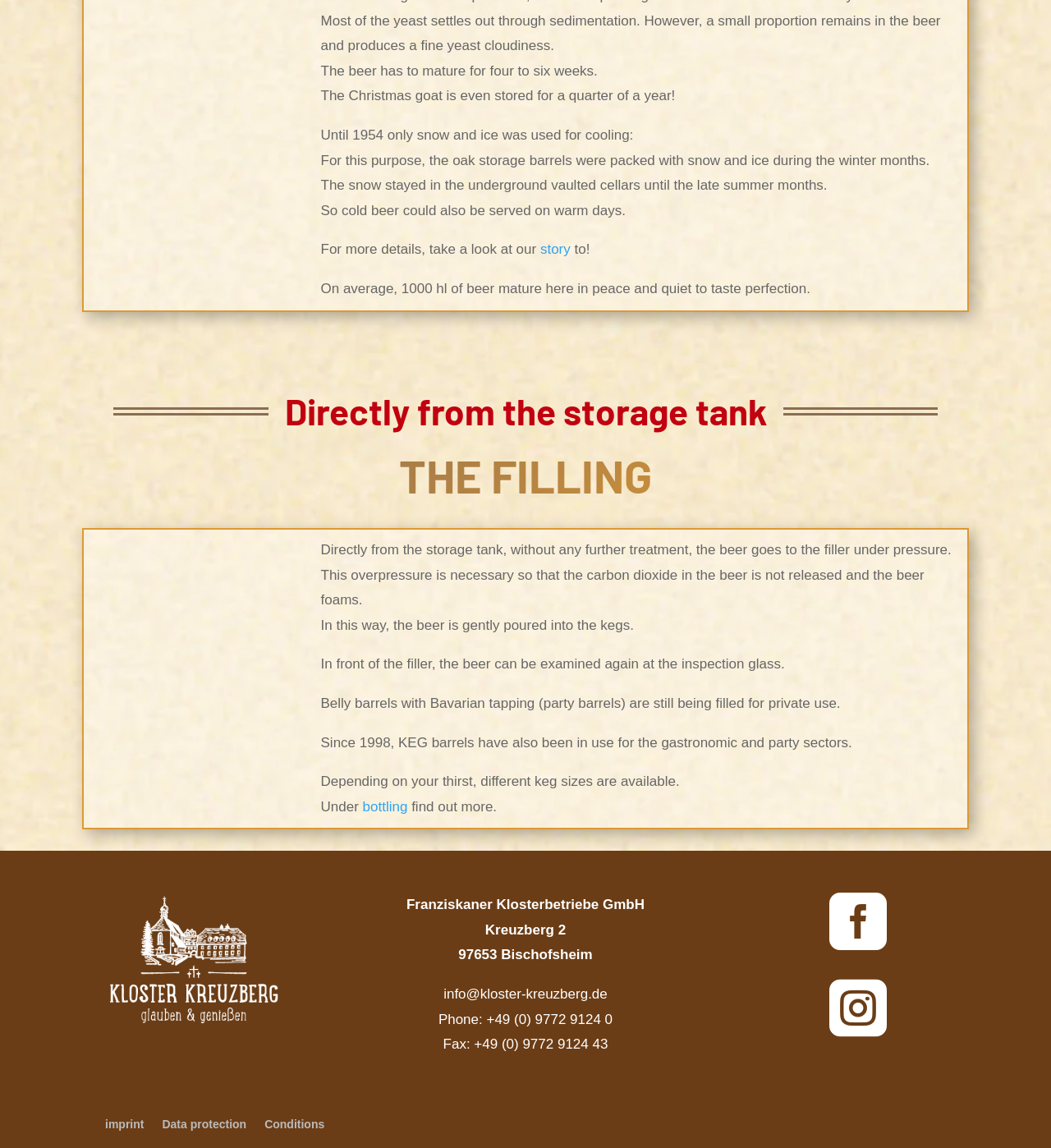Please provide a comprehensive answer to the question below using the information from the image: What is the address of Franziskaner Klosterbetriebe GmbH?

The text provides the address of Franziskaner Klosterbetriebe GmbH as 'Kreuzberg 2, 97653 Bischofsheim', which is located in Bischofsheim.